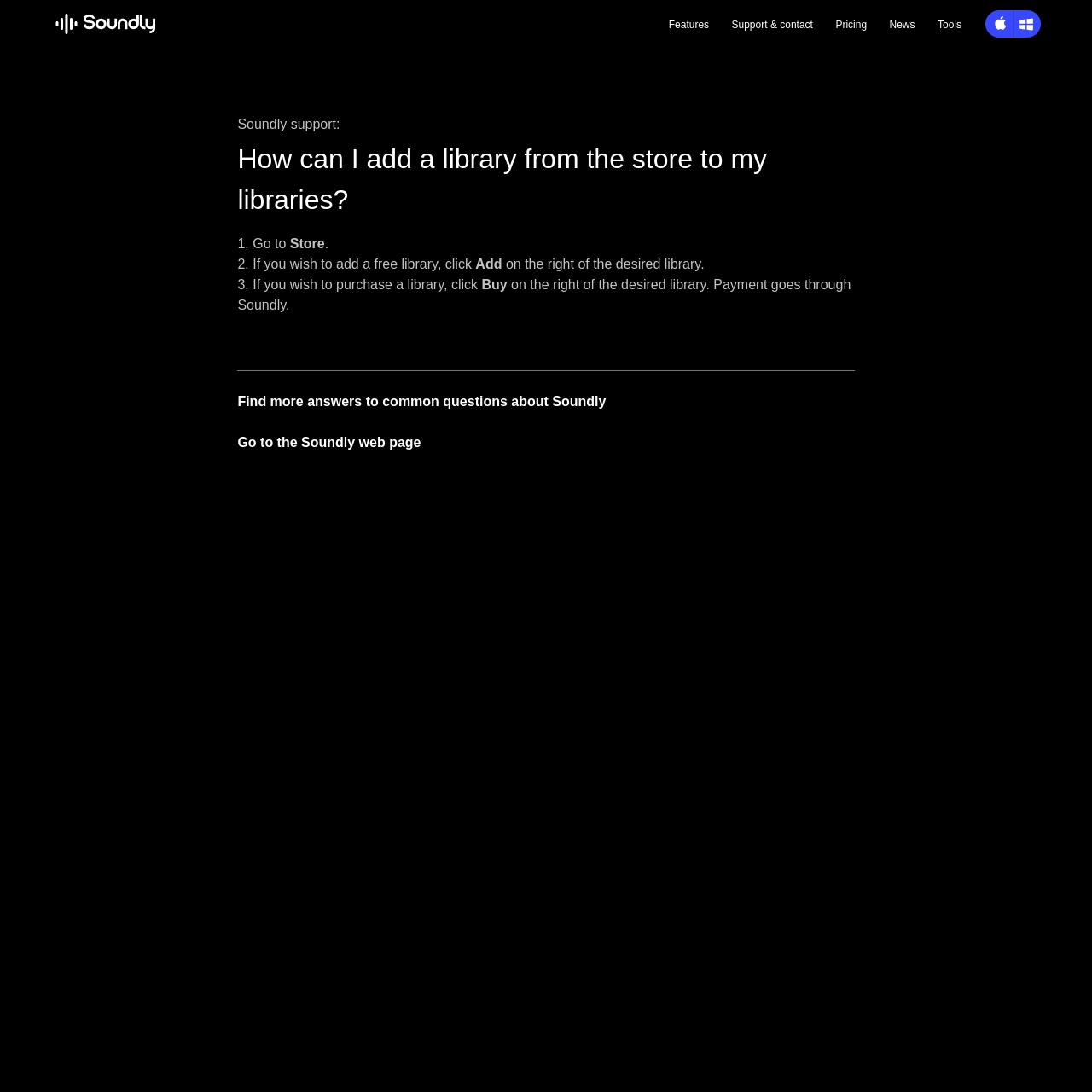What is the purpose of the links at the top of the page?
Please interpret the details in the image and answer the question thoroughly.

The links at the top of the page, including 'Features', 'Support & contact', 'Pricing', 'News', and 'Tools', appear to be navigation links that allow users to access other pages or sections of the Soundly website.